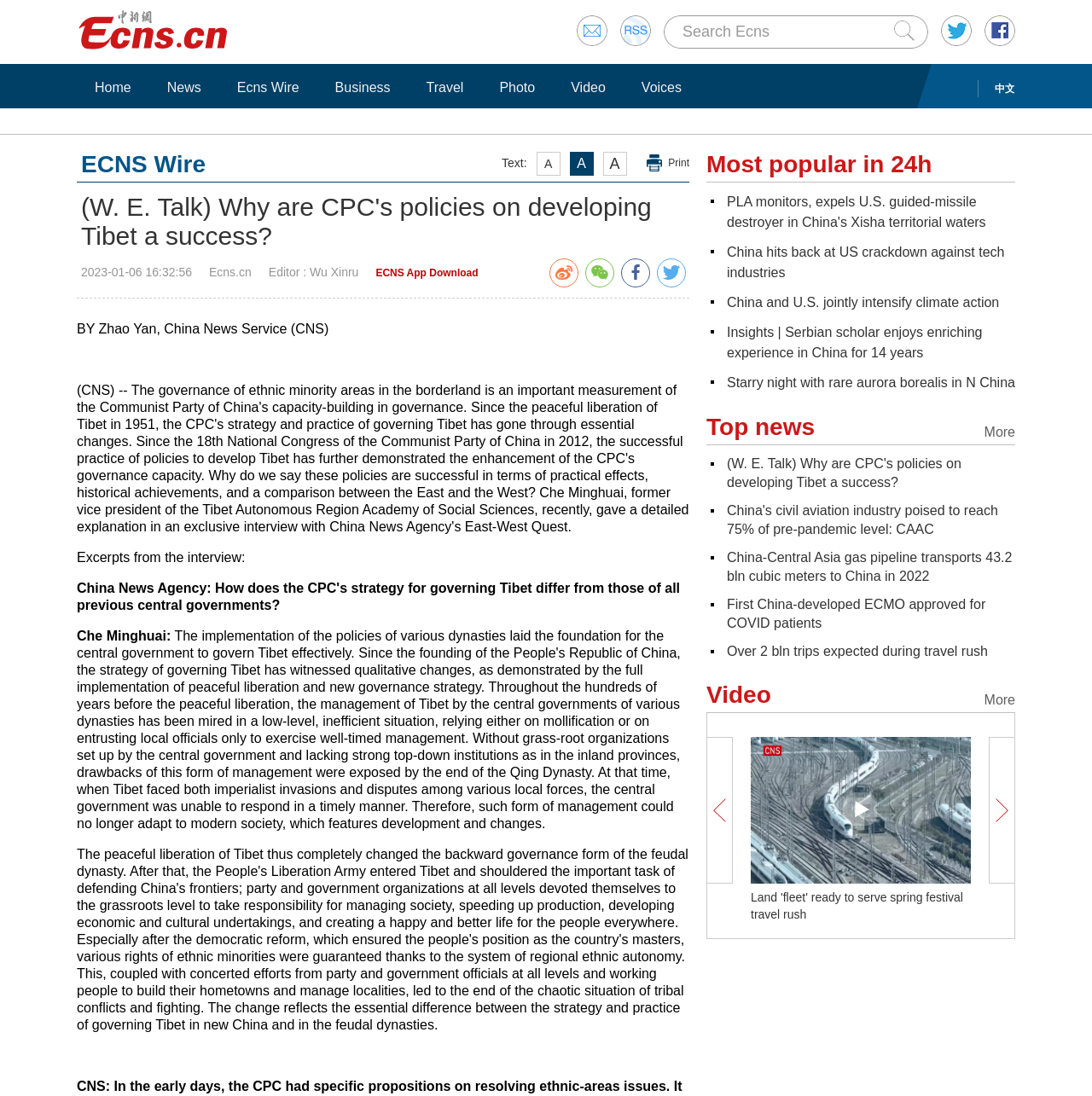Highlight the bounding box of the UI element that corresponds to this description: "Travel".

[0.382, 0.072, 0.433, 0.088]